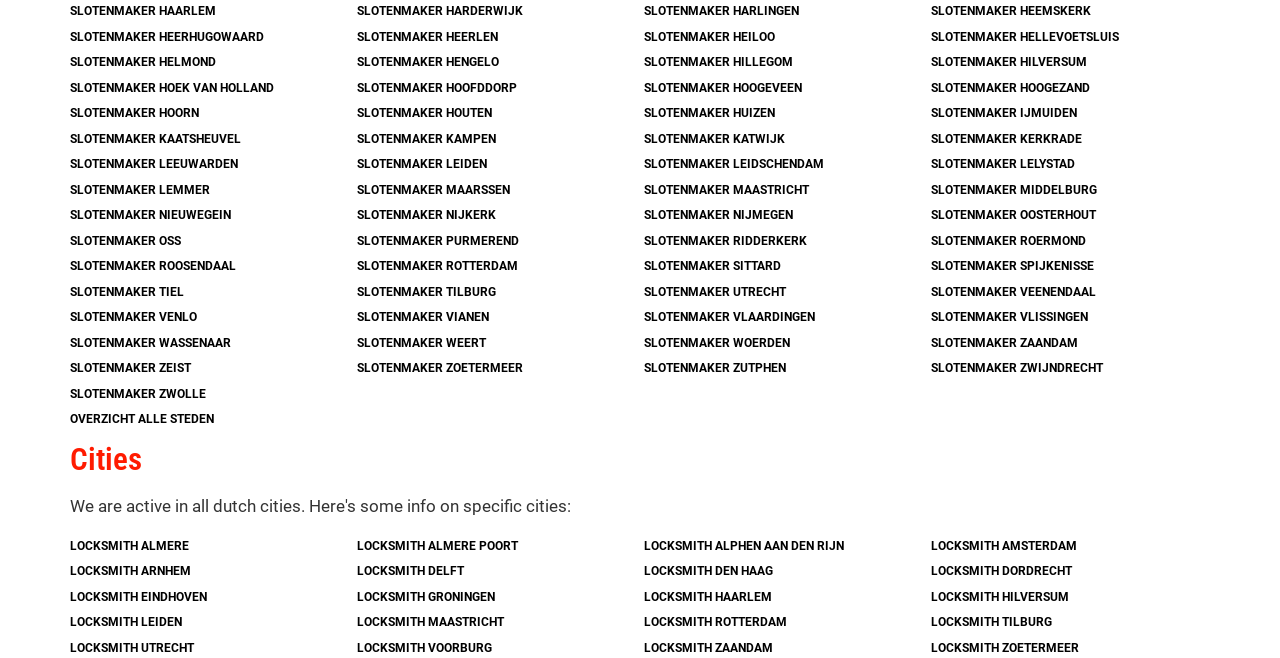Is there a locksmith service listed for UTRECHT on this webpage?
Answer with a single word or phrase, using the screenshot for reference.

Yes